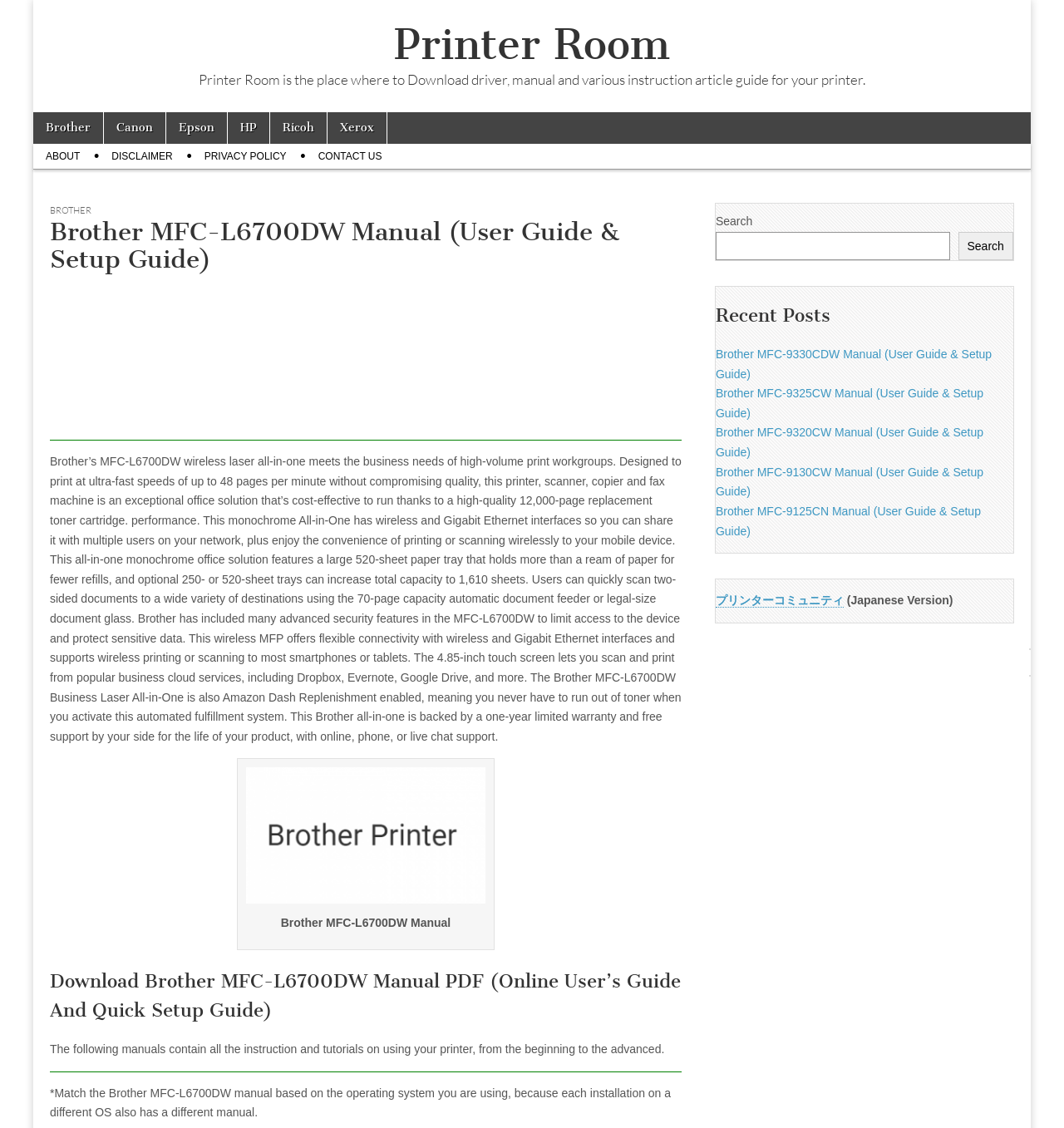Pinpoint the bounding box coordinates of the clickable element to carry out the following instruction: "Search for a keyword."

[0.673, 0.205, 0.893, 0.23]